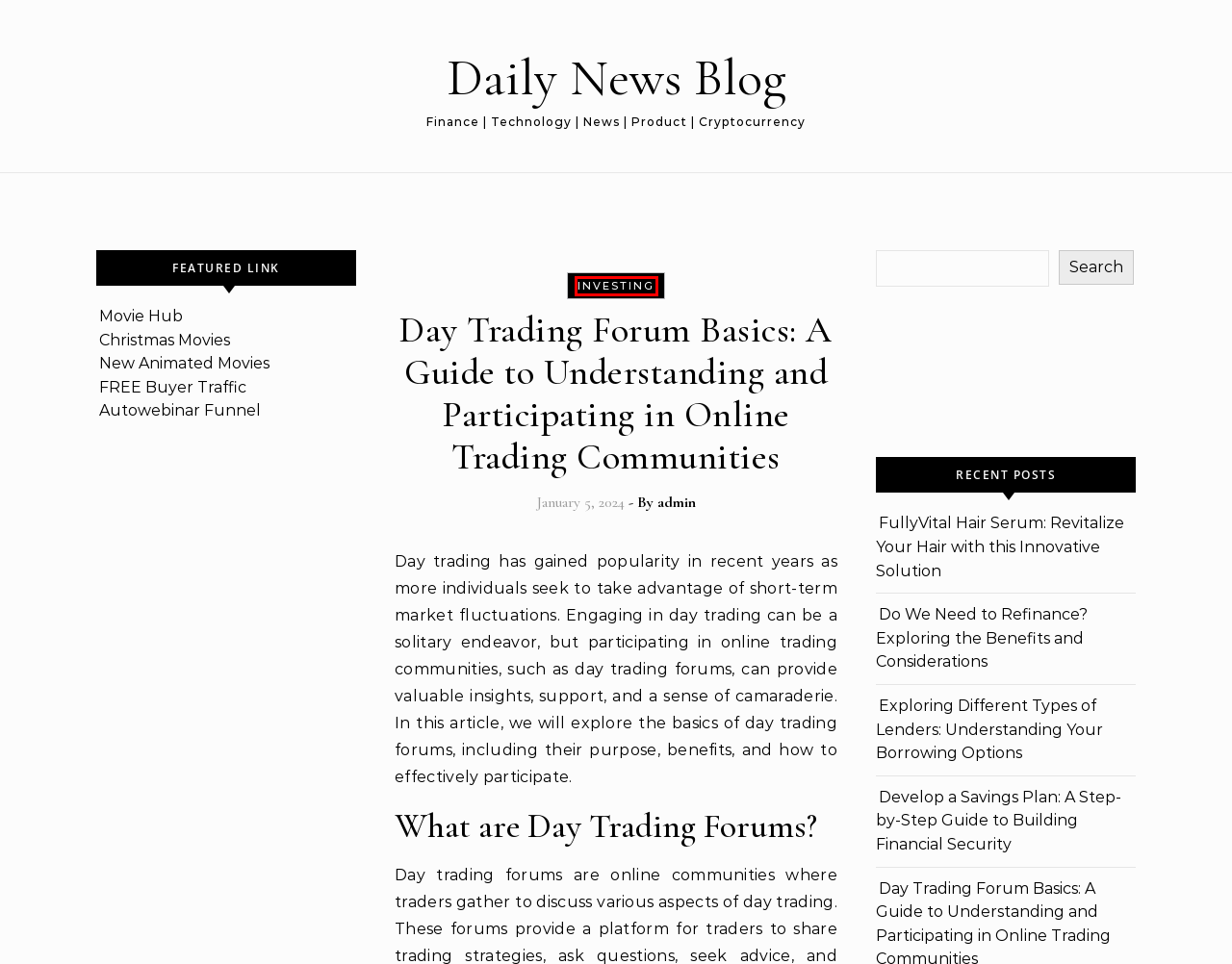Consider the screenshot of a webpage with a red bounding box around an element. Select the webpage description that best corresponds to the new page after clicking the element inside the red bounding box. Here are the candidates:
A. Develop a Savings Plan: A Step-by-Step Guide to Building Financial Security - Daily News Blog
B. Hop Error
C. The 10 Best New Christmas Movies of 2023 - Daily News
D. Investing - Daily News Blog
E. Daily News Blog - Finance | Technology | News | Product | Cryptocurrency
F. Exploring Different Types of Lenders: Understanding Your Borrowing Options - Daily News Blog
G. admin - Daily News Blog
H. FullyVital Hair Serum: Revitalize Your Hair with this Innovative Solution - Daily News Blog

D